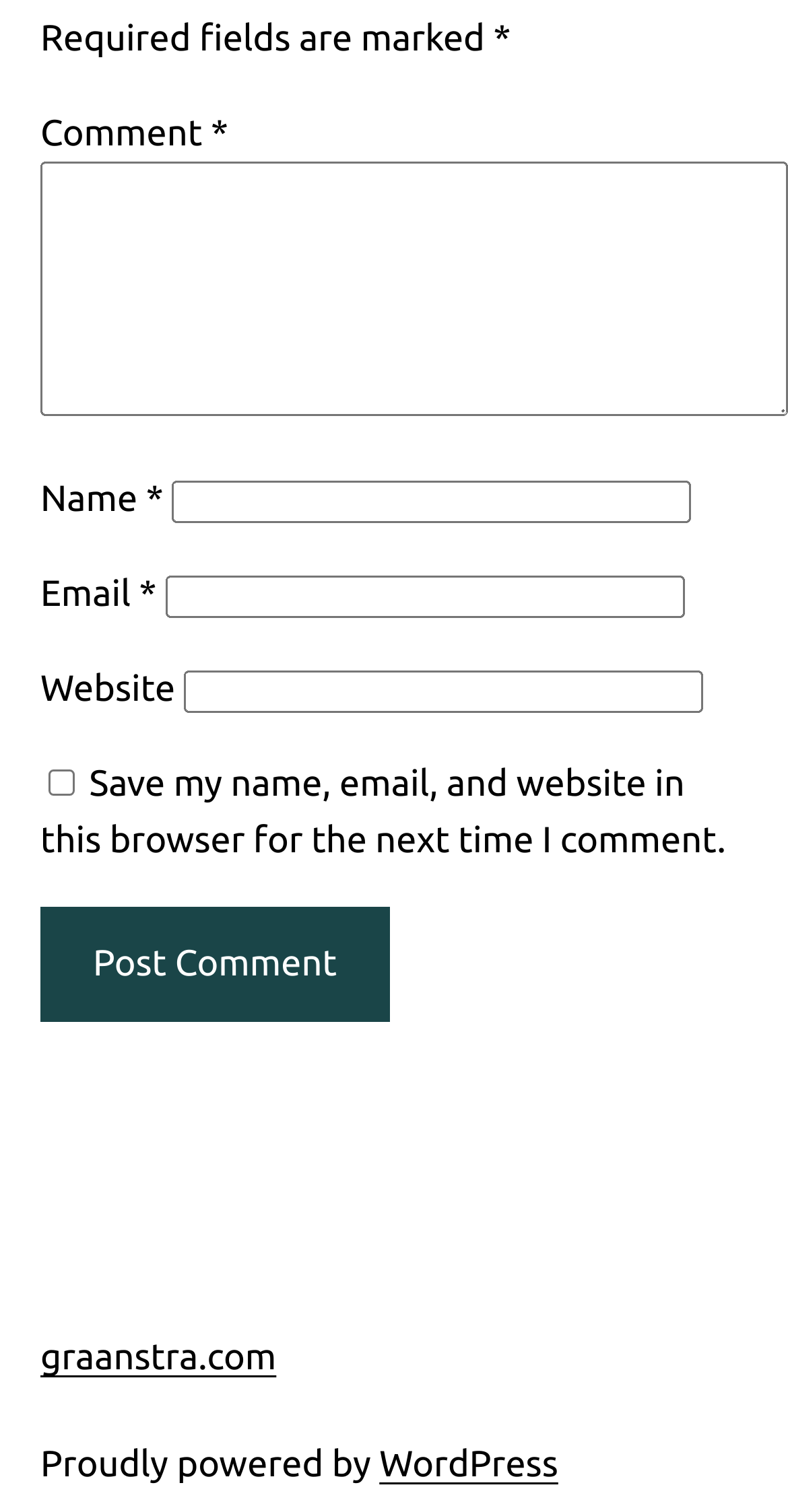What is the label of the first textbox?
Refer to the image and provide a detailed answer to the question.

The first textbox has a label 'Comment' which is indicated by the StaticText element with the text 'Comment' and the textbox element with the text 'Comment *'.